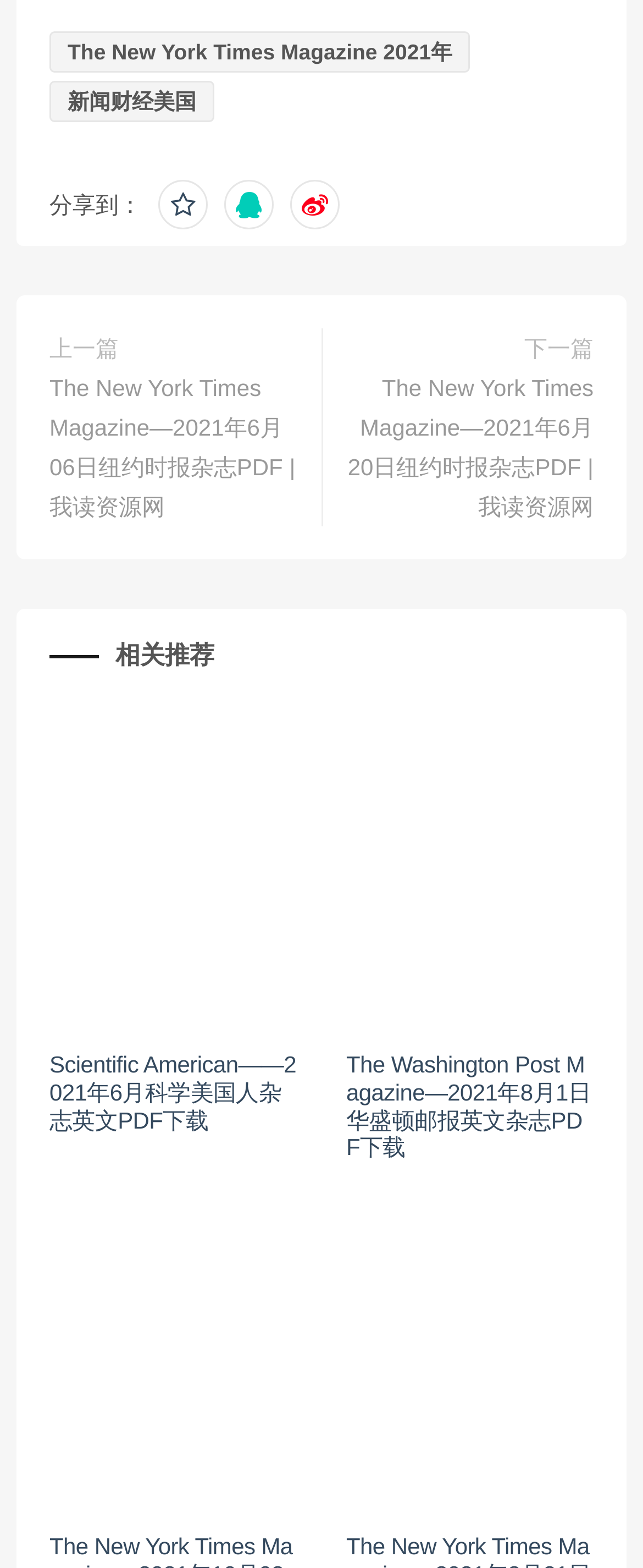Can you find the bounding box coordinates for the element to click on to achieve the instruction: "Read the next article"?

[0.815, 0.214, 0.923, 0.23]